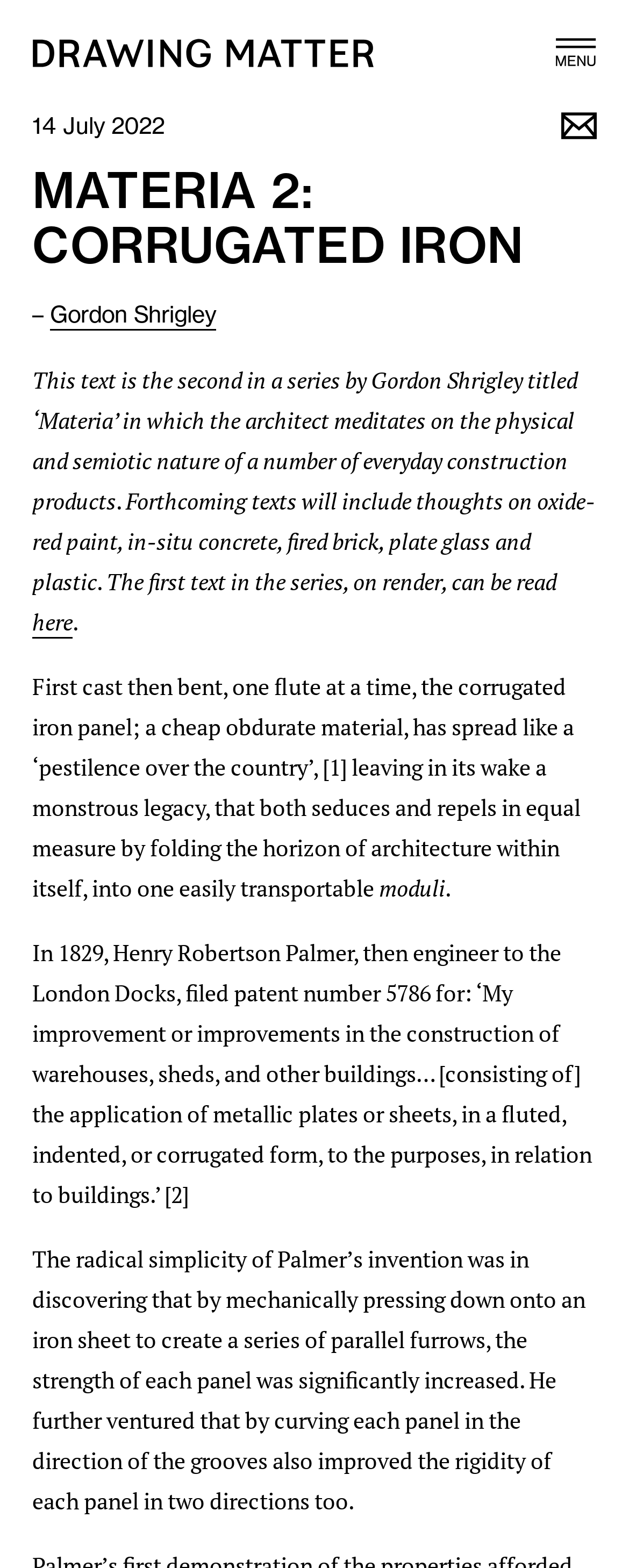Find and indicate the bounding box coordinates of the region you should select to follow the given instruction: "Click on the ARCHITECTURE SUMMER SCHOOL 2024 link".

[0.051, 0.152, 0.948, 0.175]